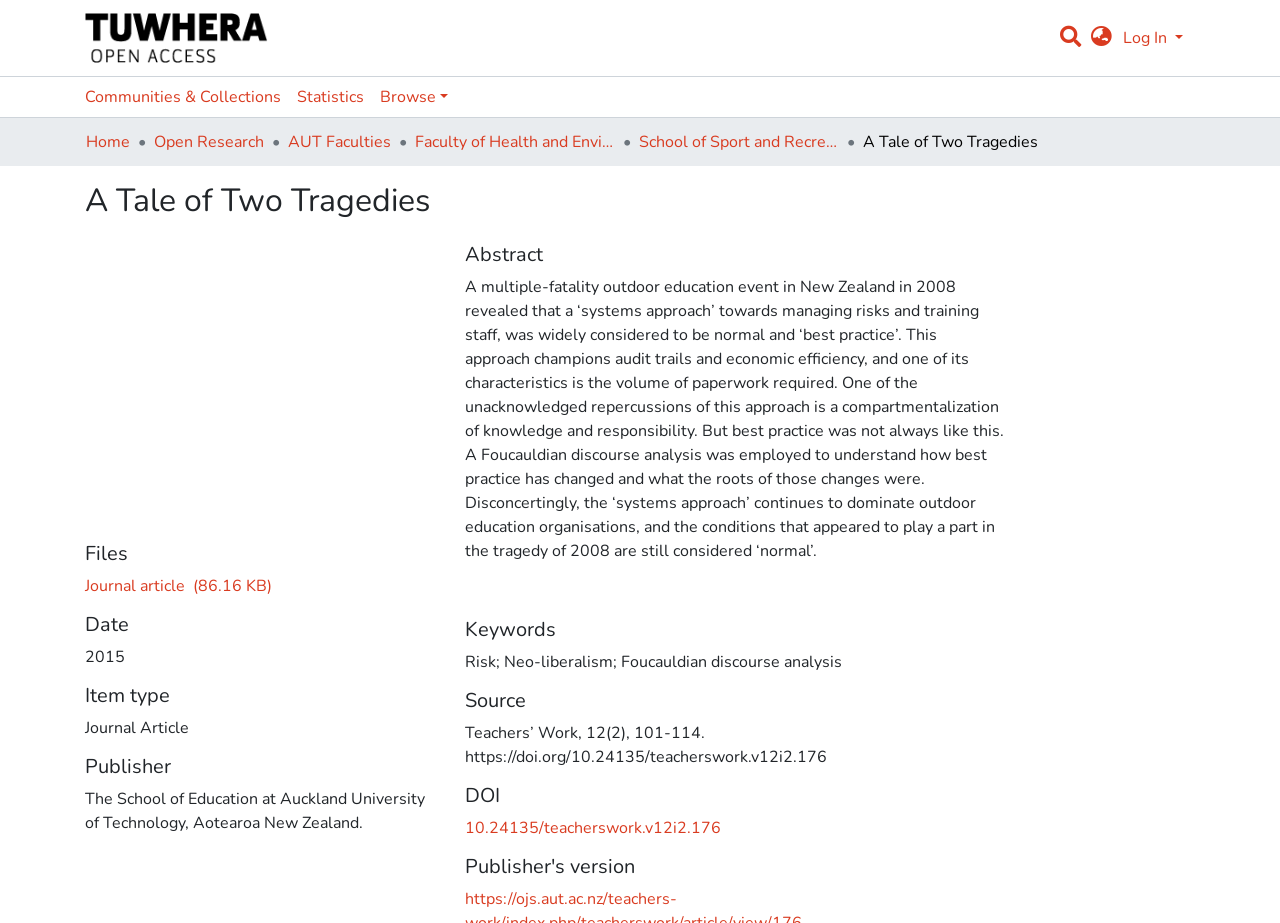What is the language of the webpage?
Answer the question with just one word or phrase using the image.

Not specified